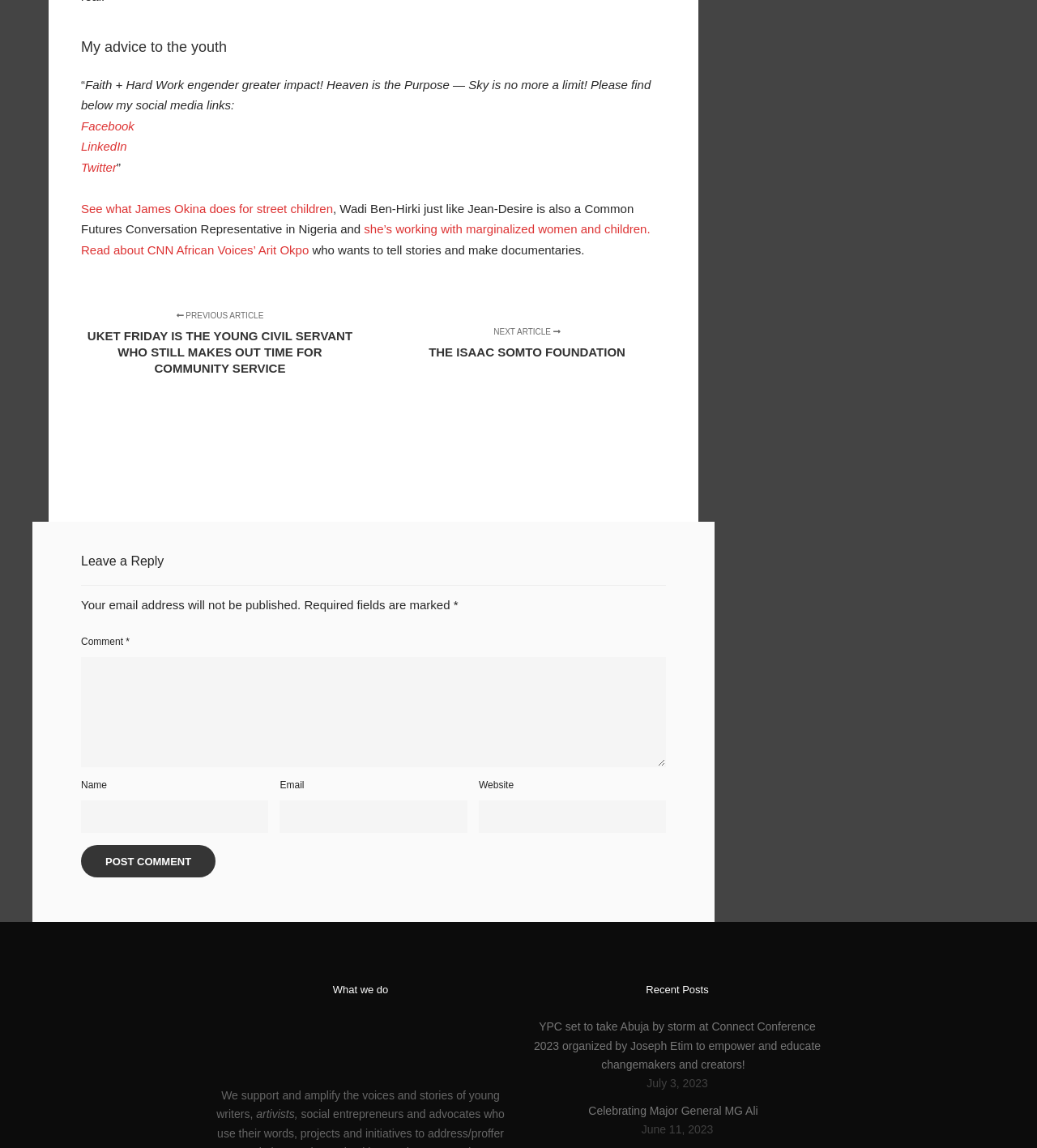Specify the bounding box coordinates for the region that must be clicked to perform the given instruction: "Read about CNN African Voices’ Arit Okpo".

[0.078, 0.212, 0.301, 0.224]